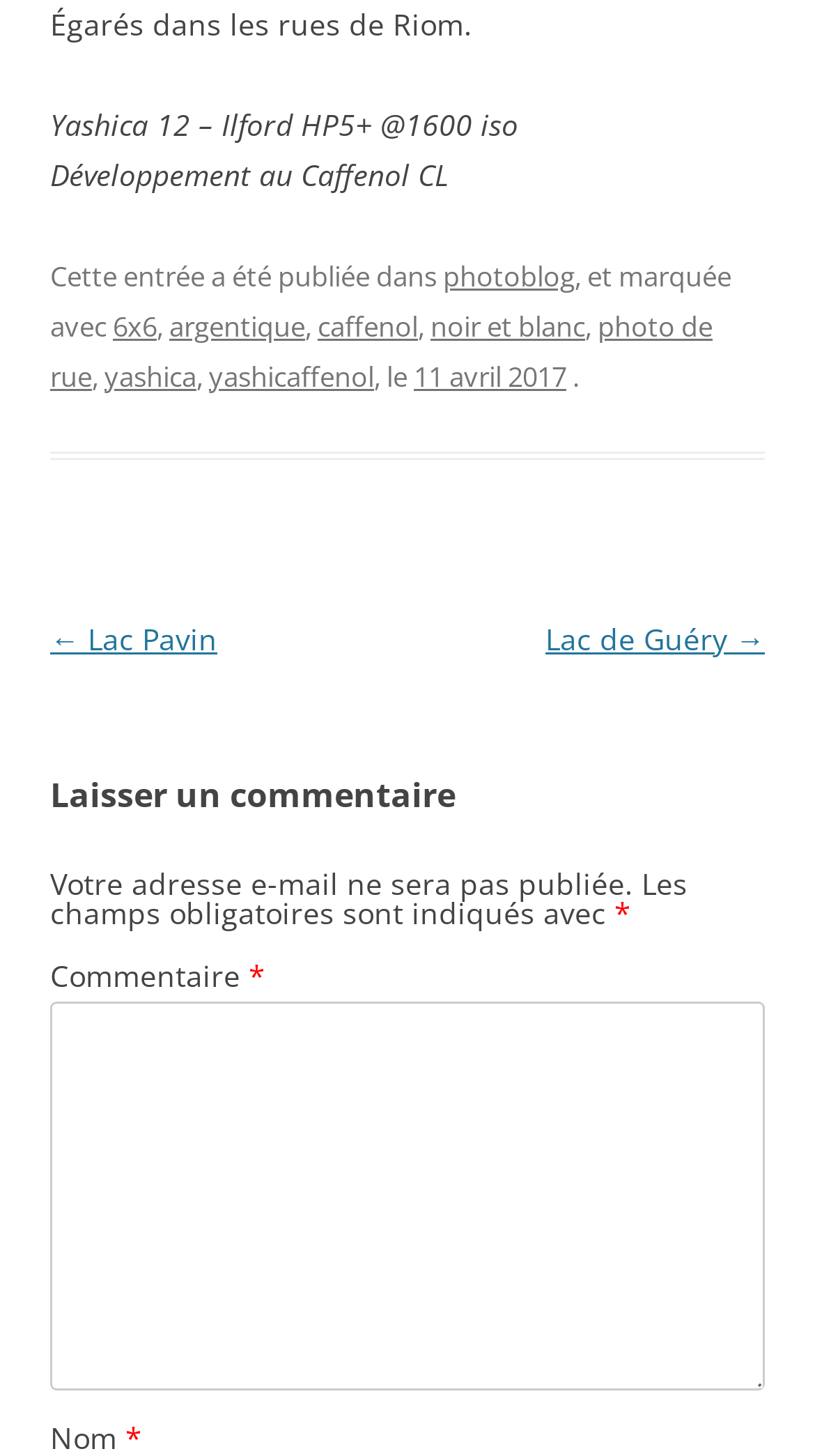What is the film development method used?
Please interpret the details in the image and answer the question thoroughly.

The answer can be found in the third StaticText element, which mentions 'Développement au Caffenol CL'. This suggests that the film development method used is Caffenol CL.